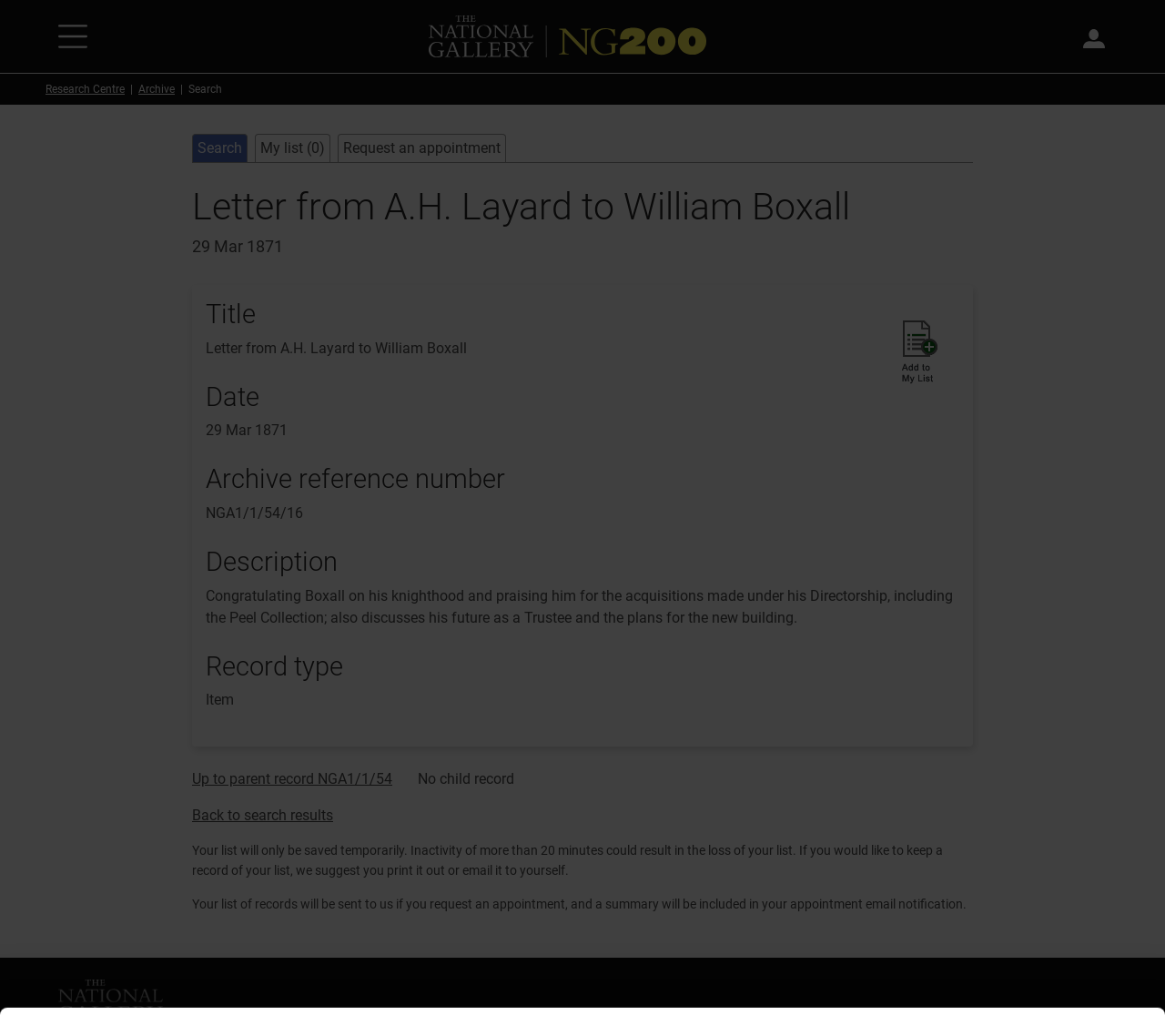Please identify the bounding box coordinates of the element on the webpage that should be clicked to follow this instruction: "Search". The bounding box coordinates should be given as four float numbers between 0 and 1, formatted as [left, top, right, bottom].

[0.17, 0.134, 0.208, 0.151]